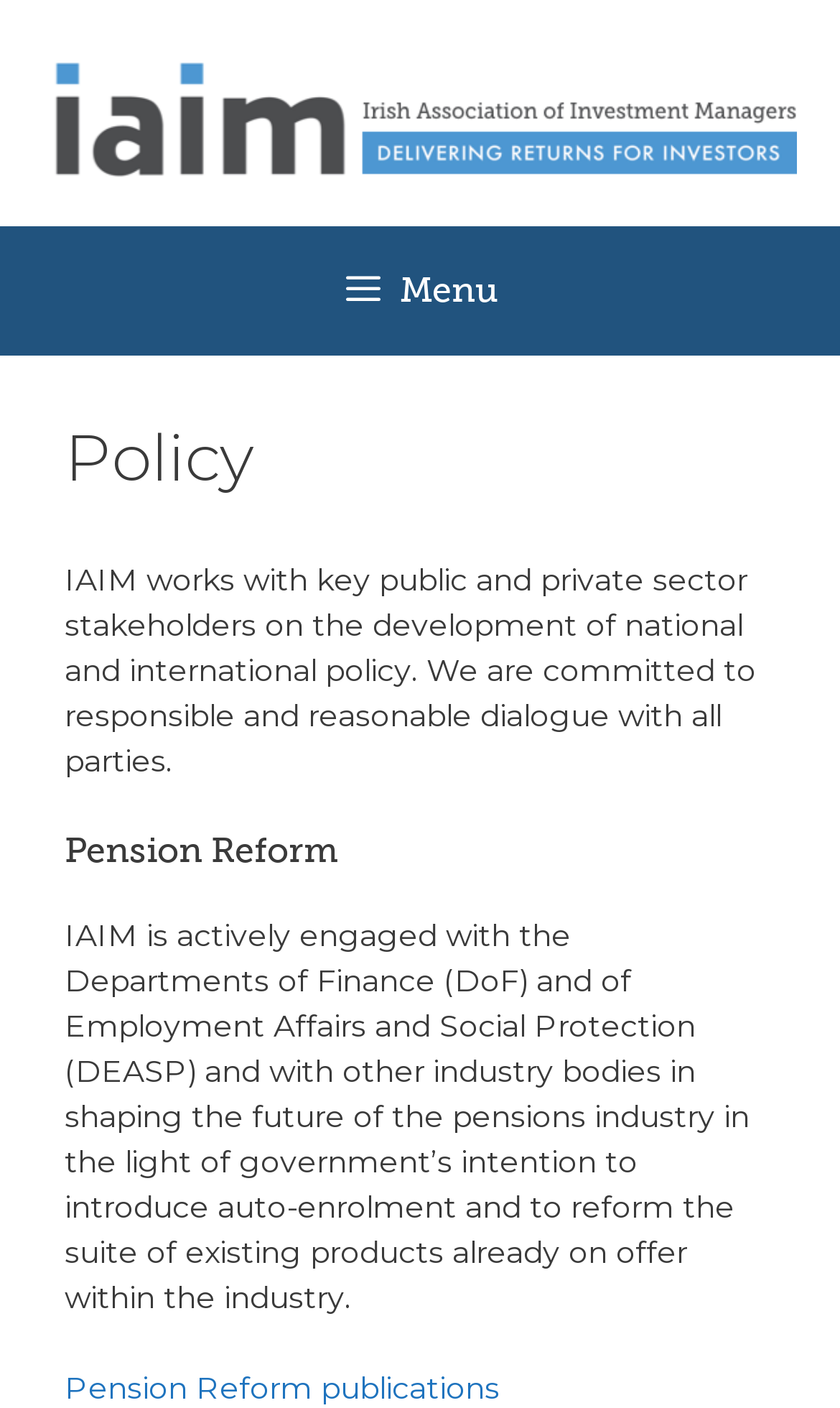Please answer the following question using a single word or phrase: 
What is the name of the organization?

Irish Association of Investment Managers